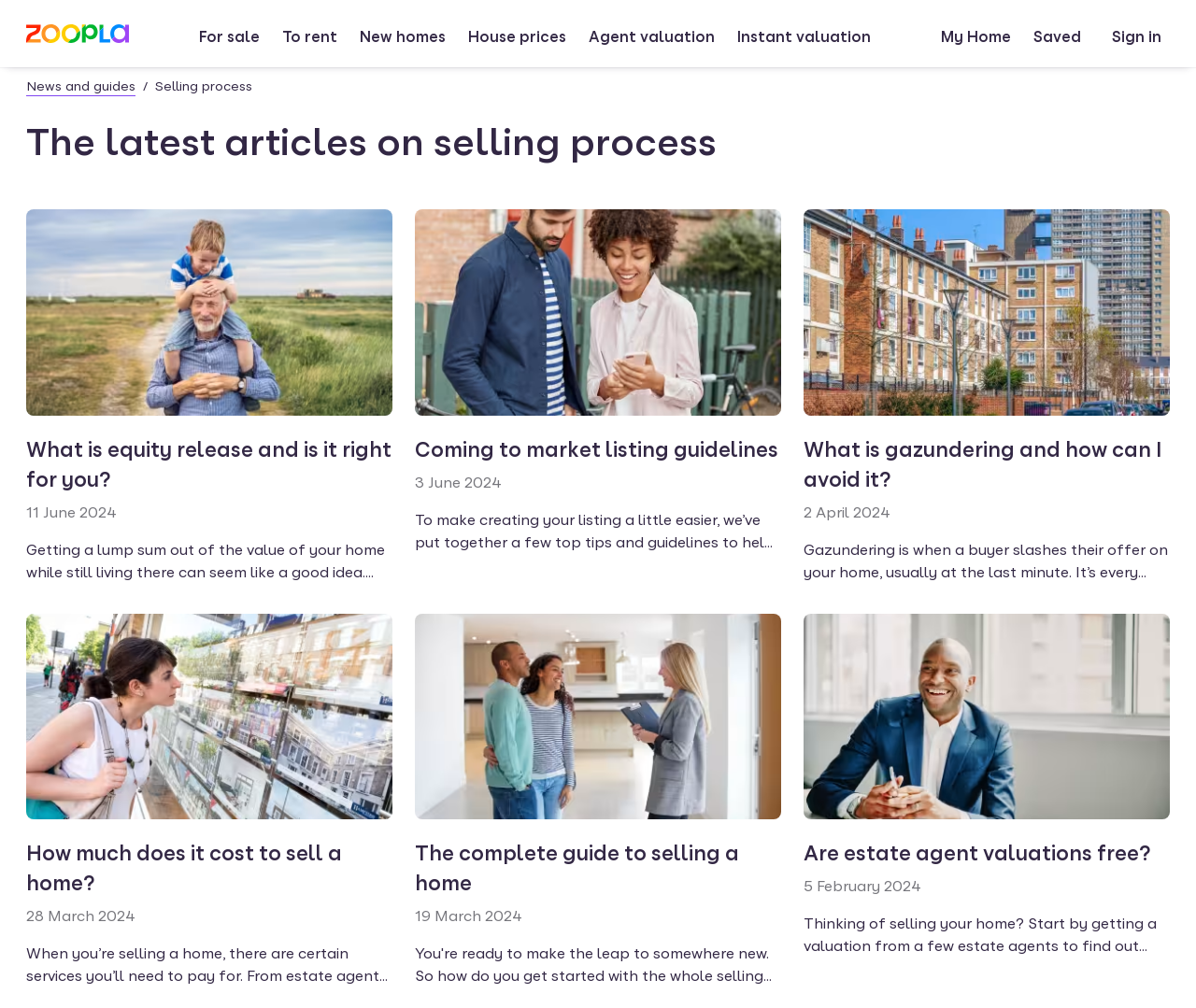How many articles are listed on this webpage?
Answer the question based on the image using a single word or a brief phrase.

5